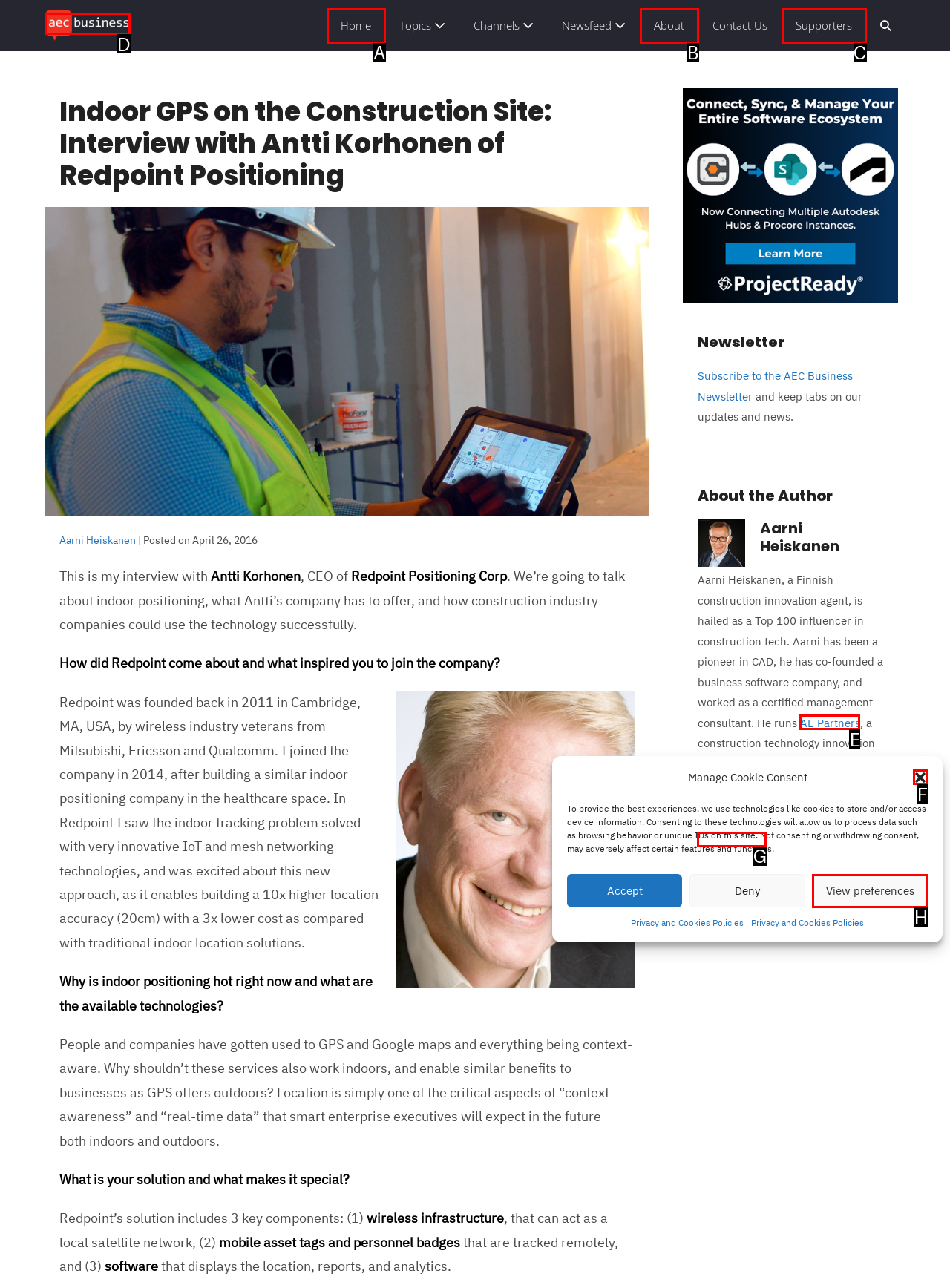From the given options, choose the one to complete the task: Visit the 'AEC Business' website
Indicate the letter of the correct option.

D